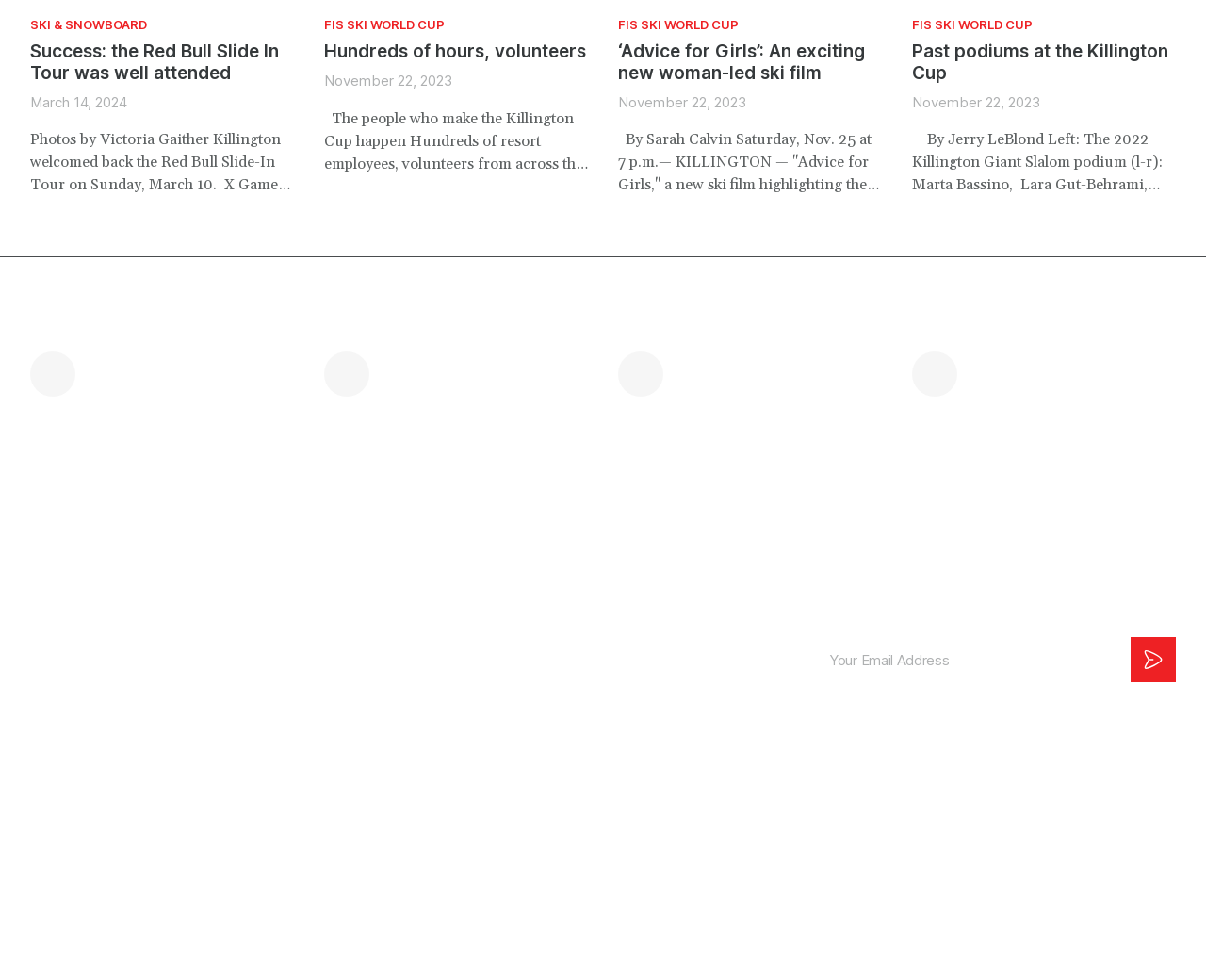Mark the bounding box of the element that matches the following description: "(802) 422-2399".

[0.269, 0.358, 0.488, 0.404]